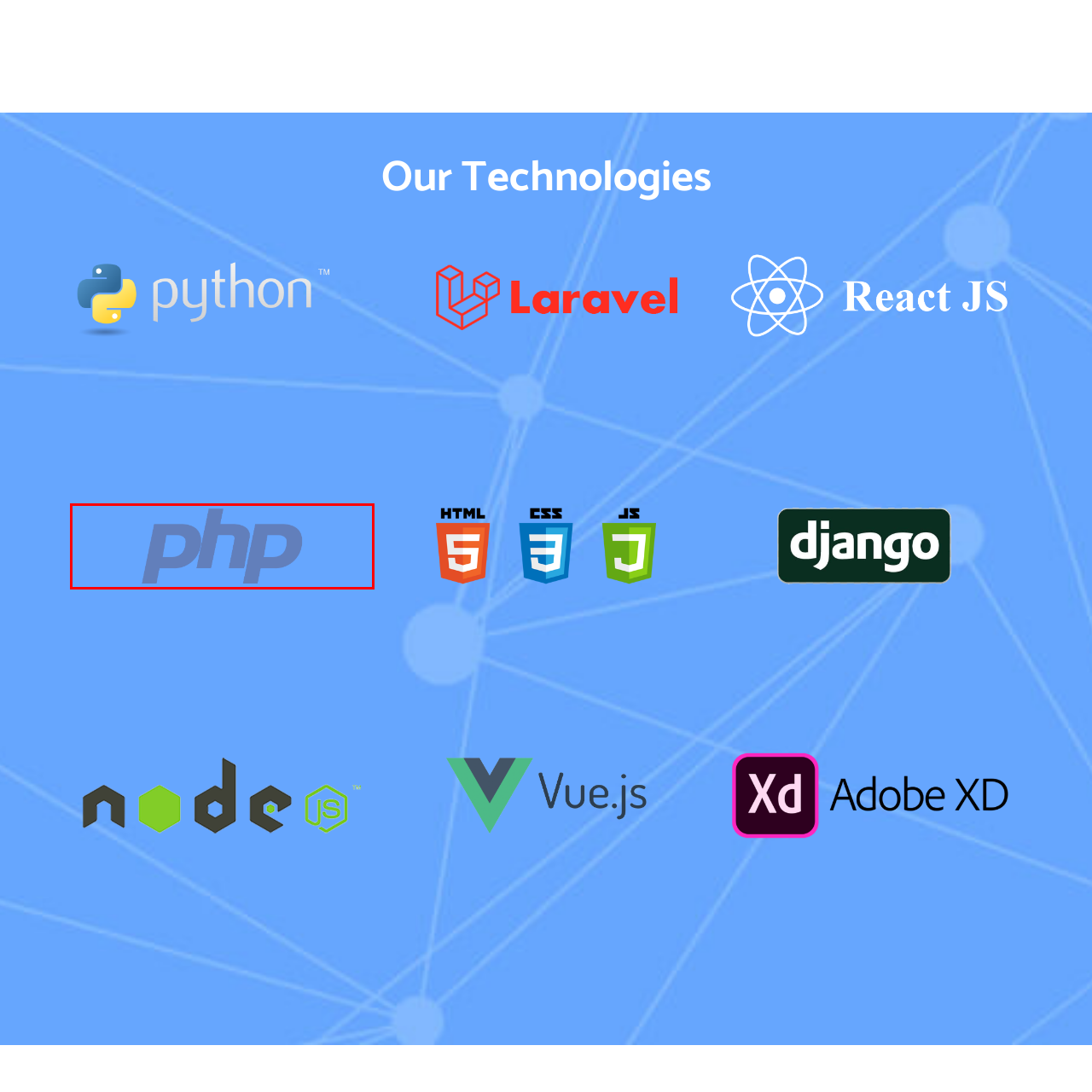Pay close attention to the image within the red perimeter and provide a detailed answer to the question that follows, using the image as your primary source: 
What is PHP particularly favored for?

PHP is a widely used open-source scripting language that is particularly favored for web development, due to its flexibility and efficiency in building dynamic web applications and server-side scripting.